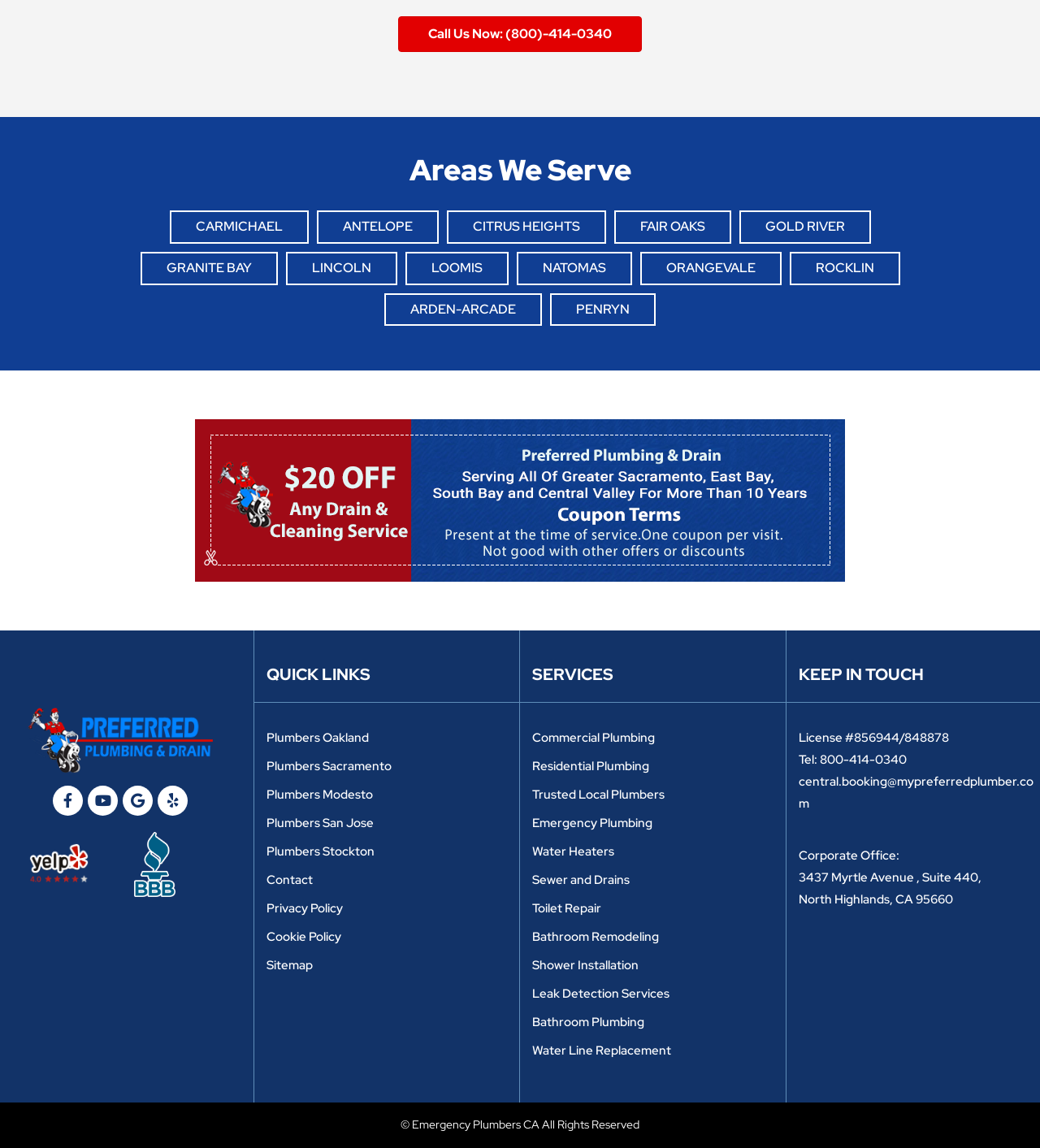Determine the bounding box coordinates for the element that should be clicked to follow this instruction: "Get a coupon". The coordinates should be given as four float numbers between 0 and 1, in the format [left, top, right, bottom].

[0.188, 0.428, 0.812, 0.442]